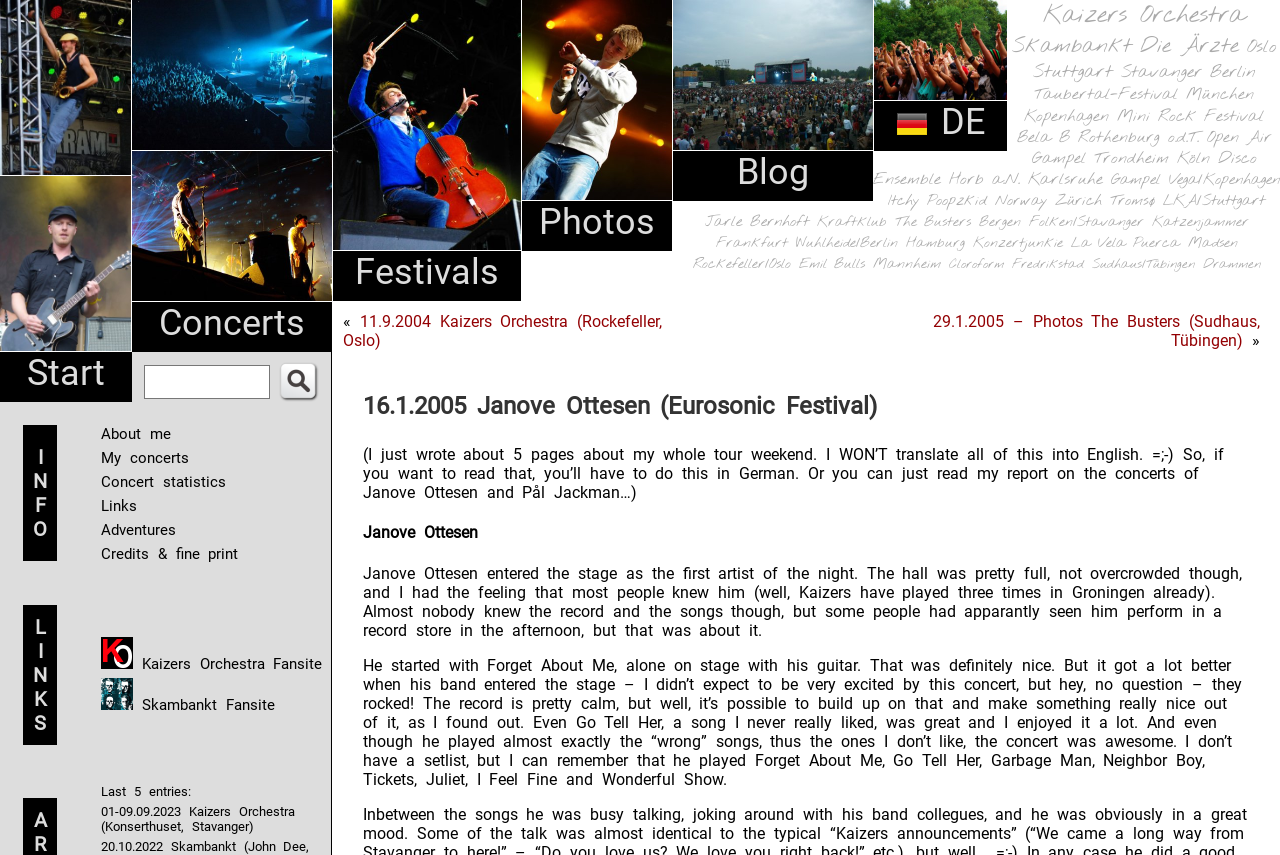Identify the bounding box coordinates of the clickable section necessary to follow the following instruction: "View Kaizers Orchestra concerts". The coordinates should be presented as four float numbers from 0 to 1, i.e., [left, top, right, bottom].

[0.815, 0.0, 0.973, 0.037]